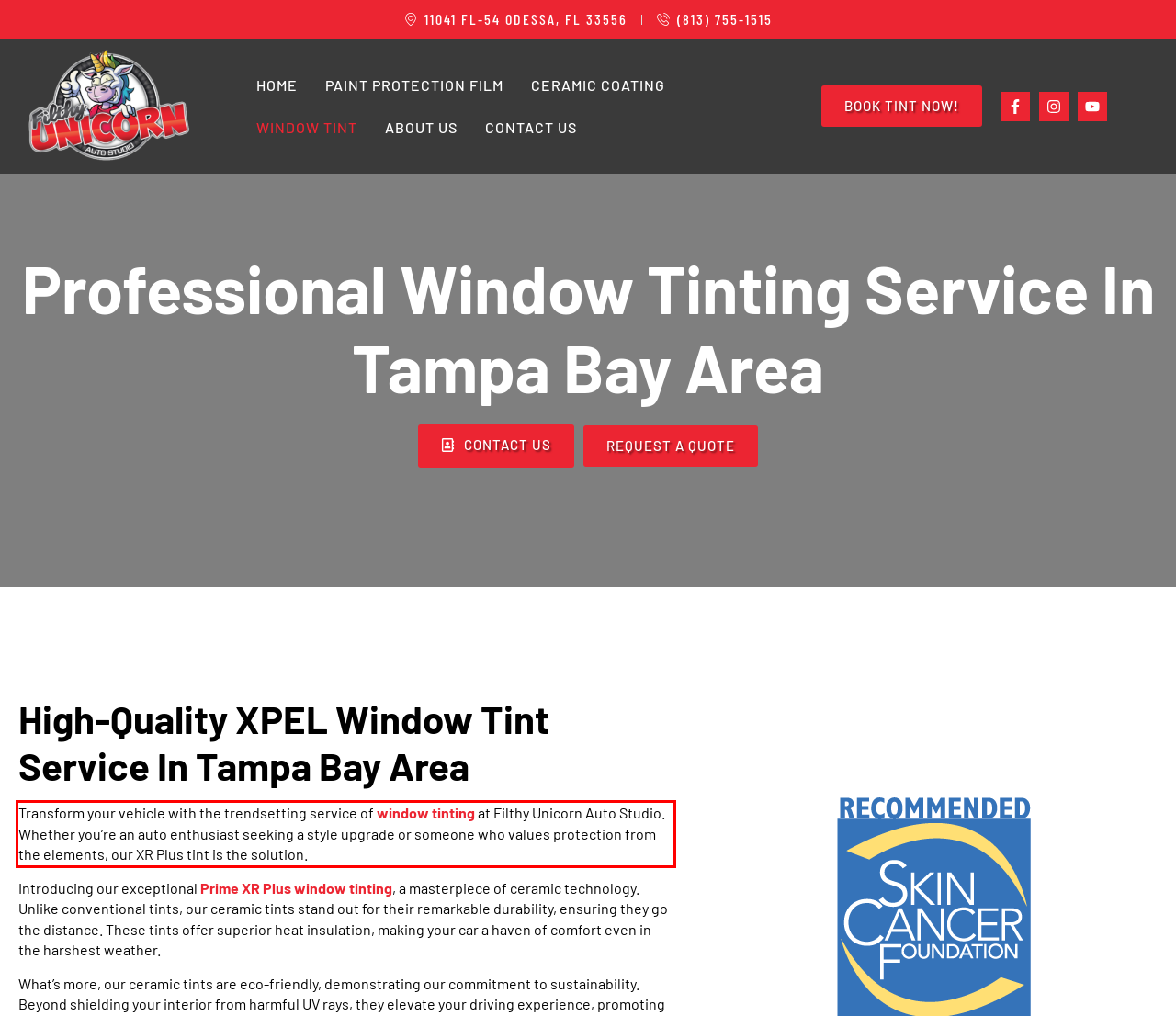Review the screenshot of the webpage and recognize the text inside the red rectangle bounding box. Provide the extracted text content.

Transform your vehicle with the trendsetting service of window tinting at Filthy Unicorn Auto Studio. Whether you’re an auto enthusiast seeking a style upgrade or someone who values protection from the elements, our XR Plus tint is the solution.